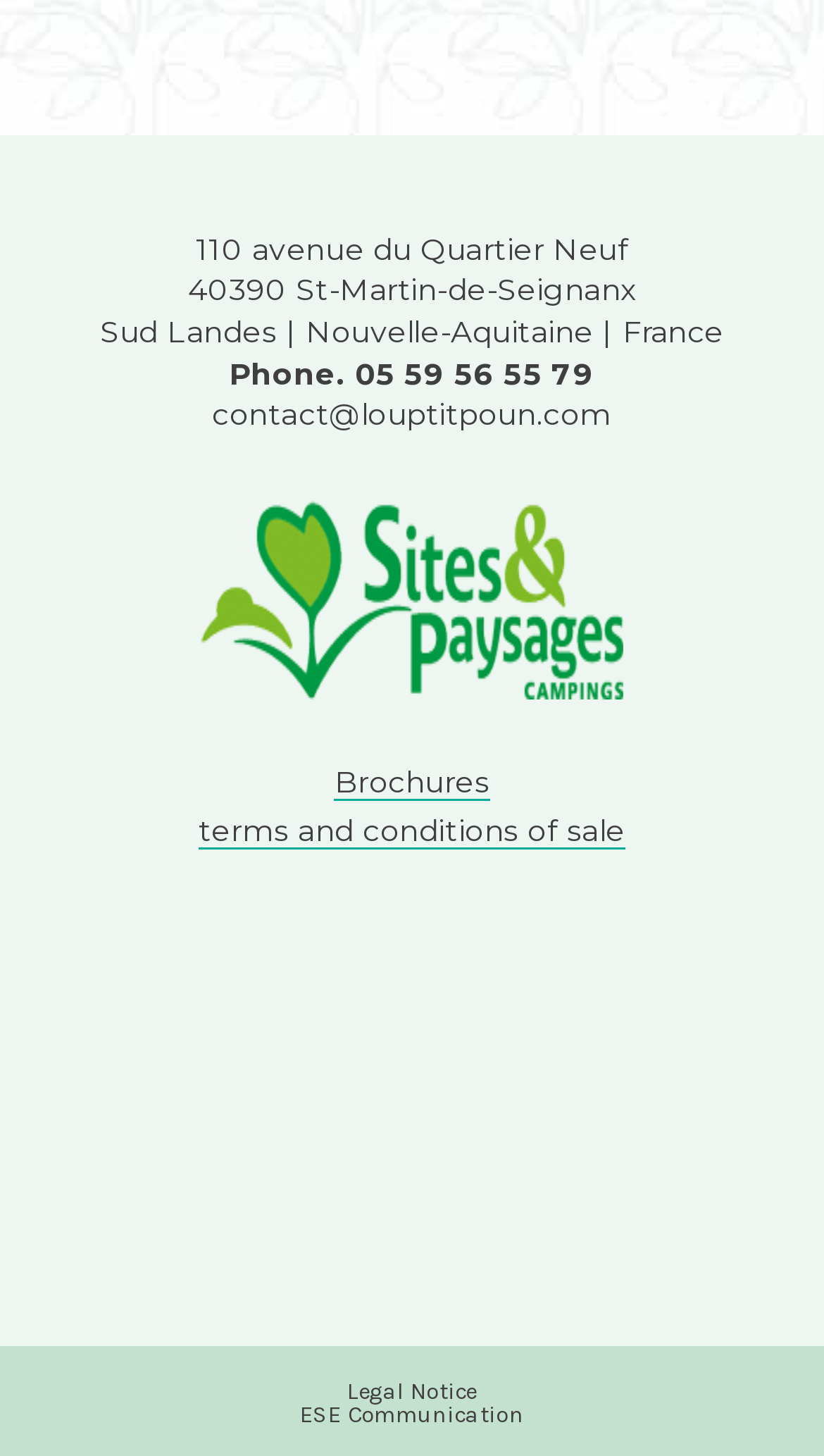Please identify the bounding box coordinates of the clickable region that I should interact with to perform the following instruction: "Read the terms and conditions of sale". The coordinates should be expressed as four float numbers between 0 and 1, i.e., [left, top, right, bottom].

[0.241, 0.557, 0.759, 0.584]